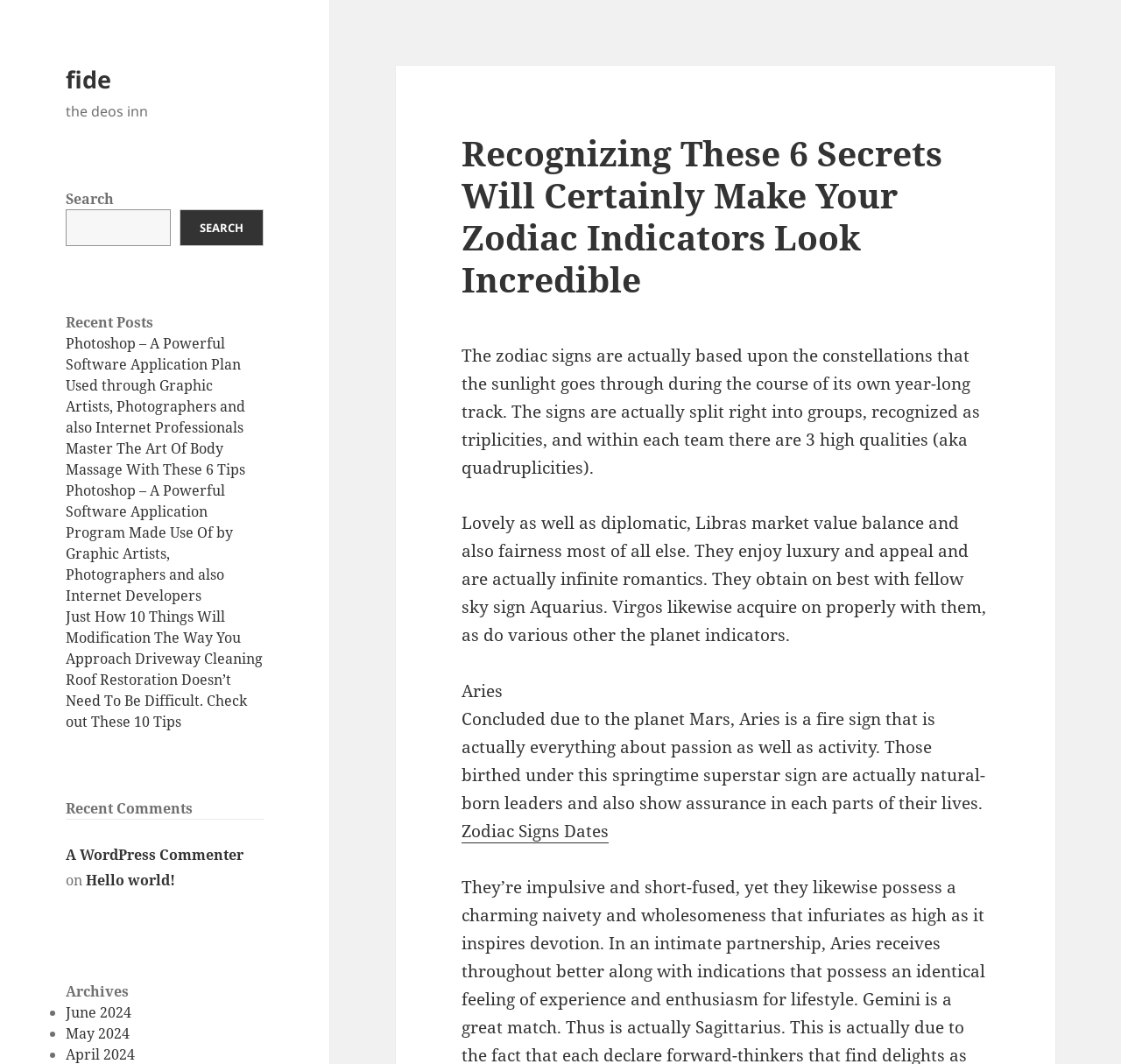Determine the bounding box coordinates for the area you should click to complete the following instruction: "Learn about Aries zodiac sign".

[0.412, 0.665, 0.879, 0.766]